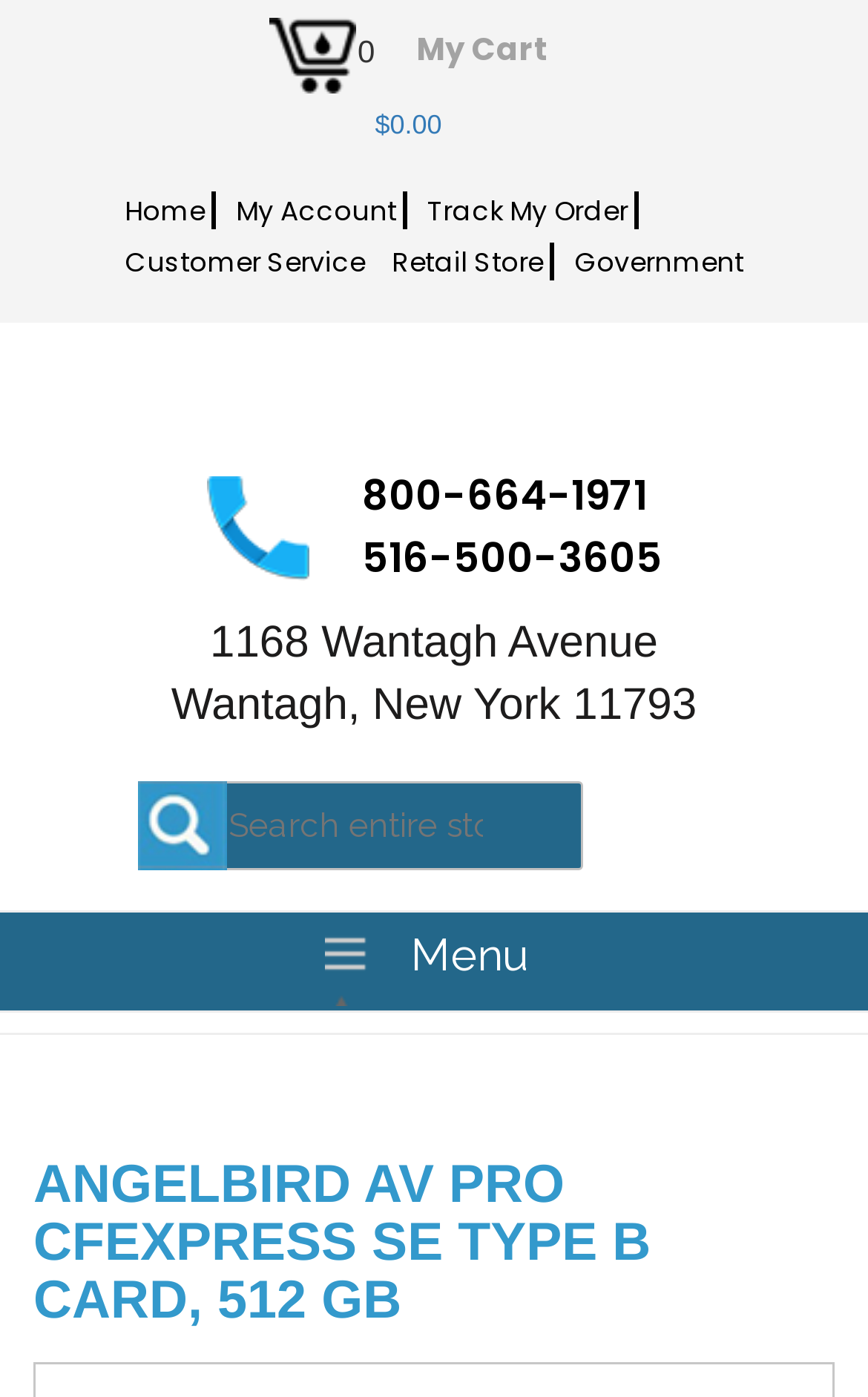Determine the bounding box coordinates of the clickable region to execute the instruction: "view January 2018". The coordinates should be four float numbers between 0 and 1, denoted as [left, top, right, bottom].

None